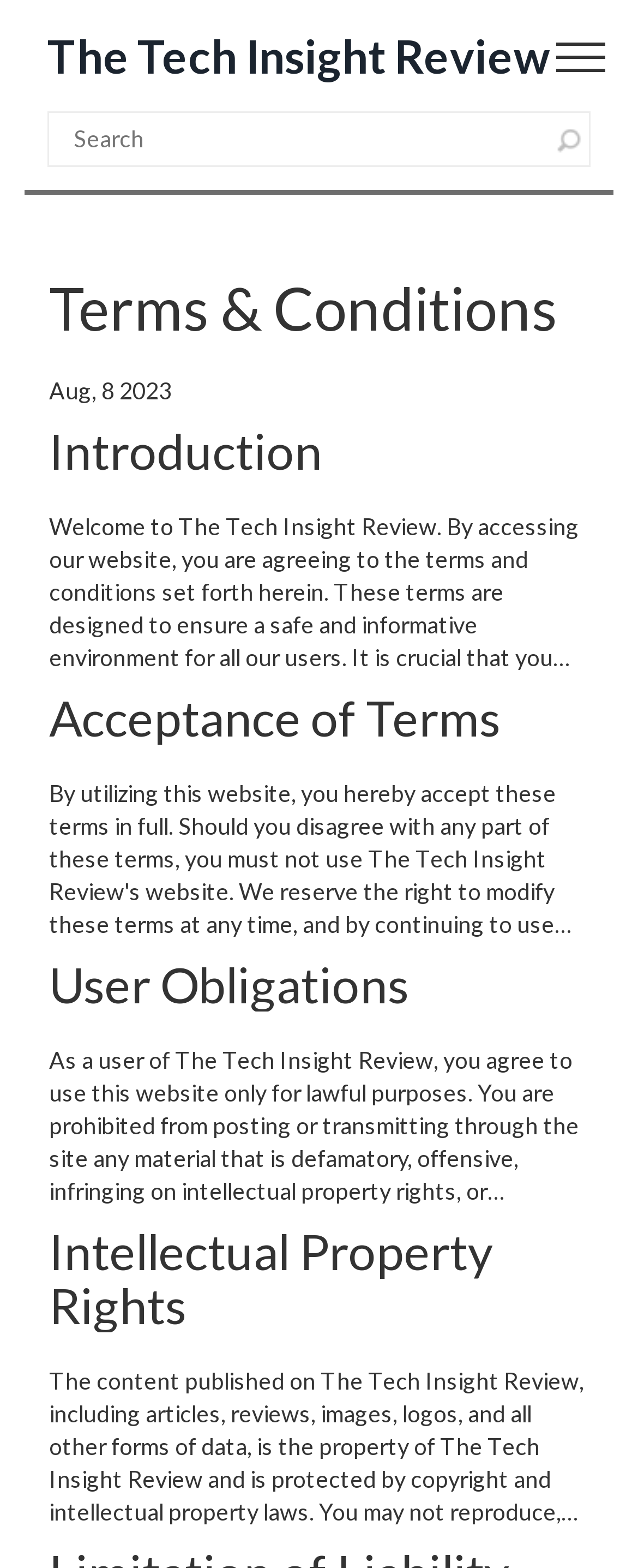What is the date mentioned on the webpage?
Based on the image content, provide your answer in one word or a short phrase.

Aug 8, 2023